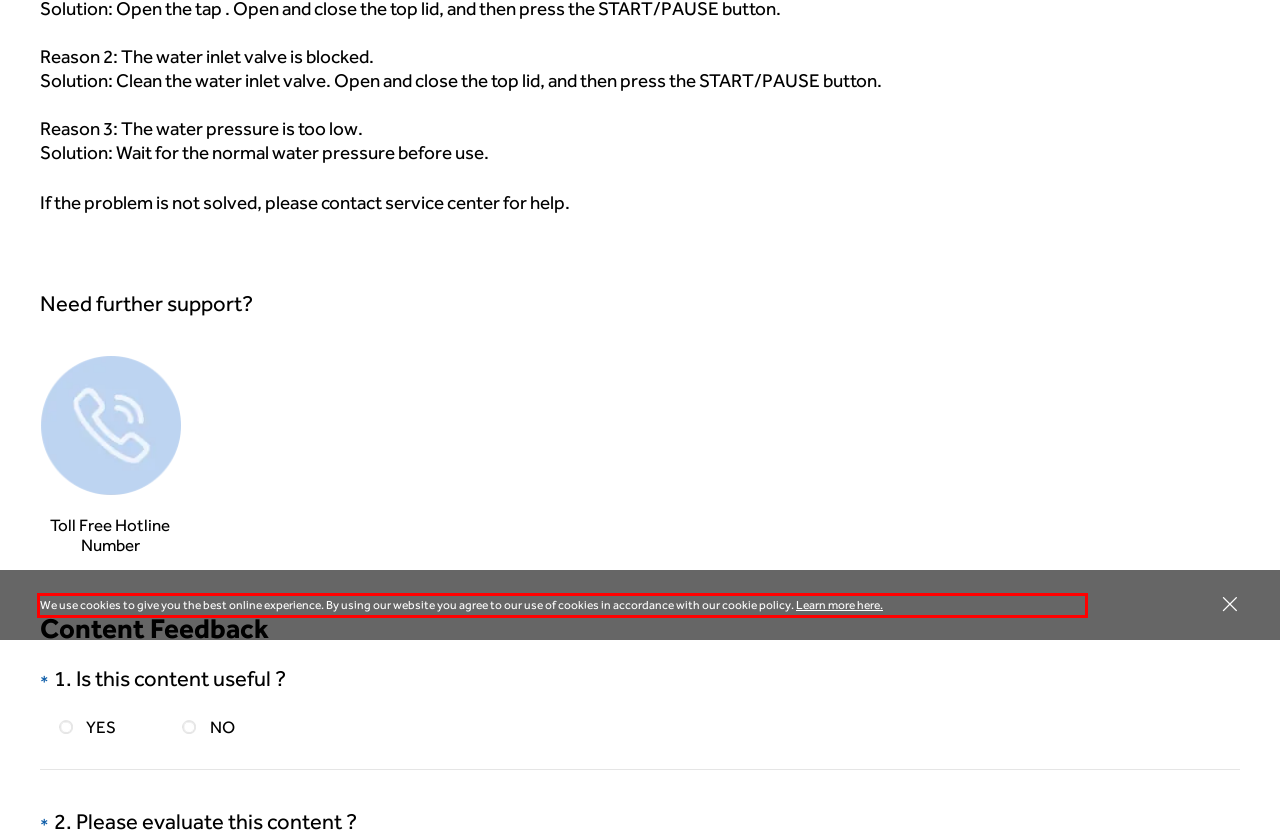Identify the text within the red bounding box on the webpage screenshot and generate the extracted text content.

We use cookies to give you the best online experience. By using our website you agree to our use of cookies in accordance with our cookie policy. Learn more here.